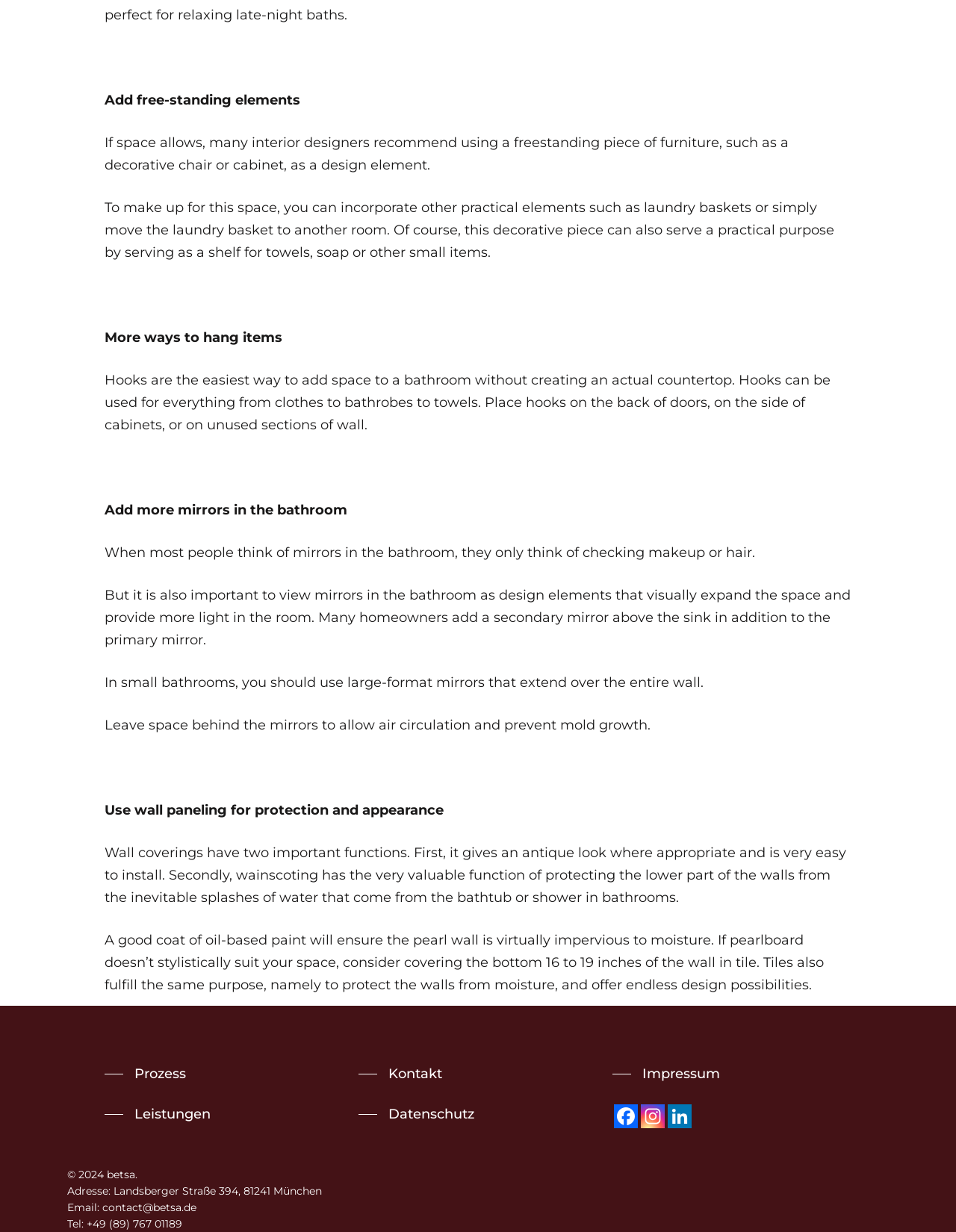Show the bounding box coordinates of the element that should be clicked to complete the task: "Click on Prozess".

[0.11, 0.863, 0.195, 0.881]